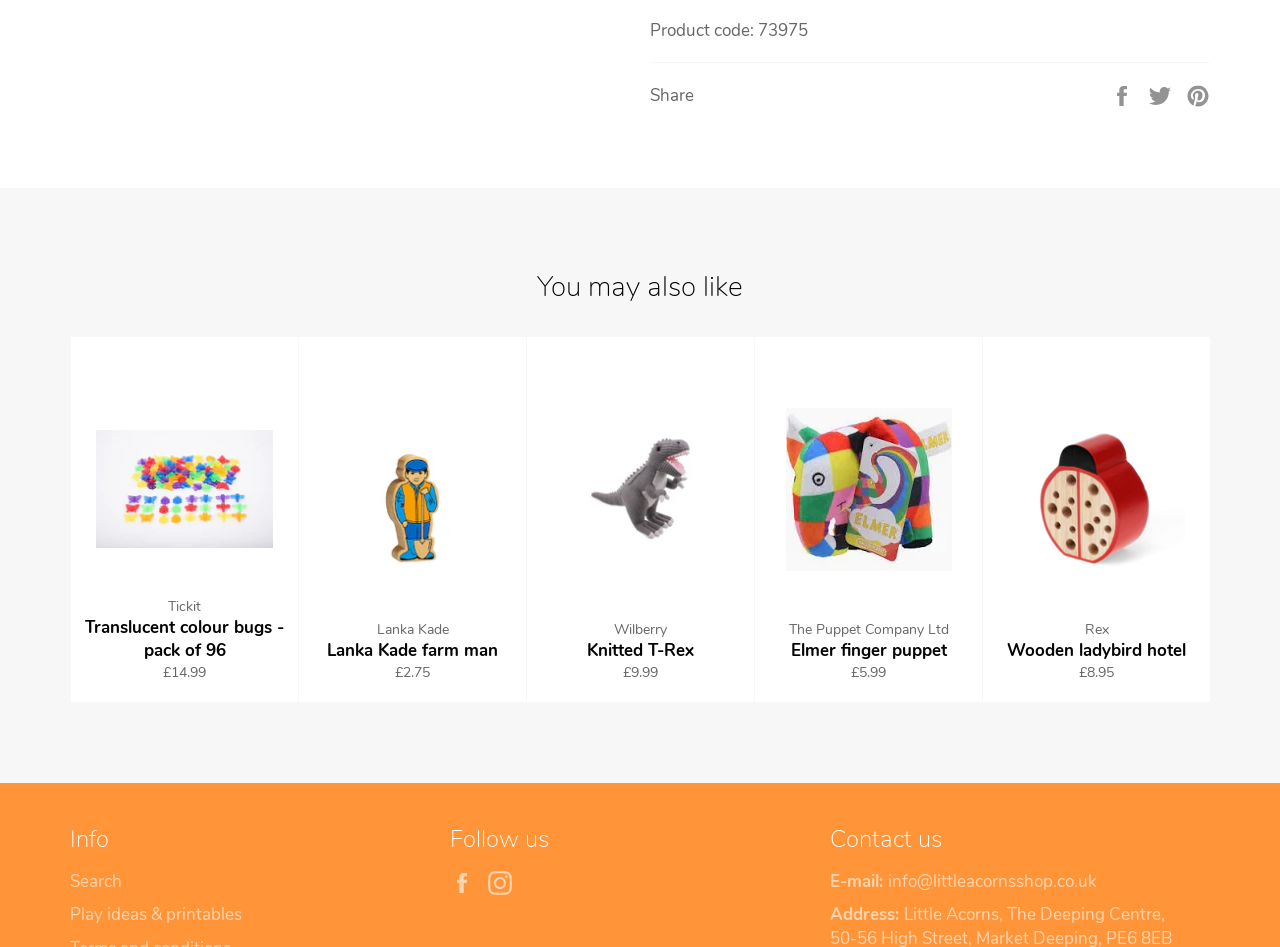How many social media platforms are mentioned under 'Follow us'?
Using the image, answer in one word or phrase.

2